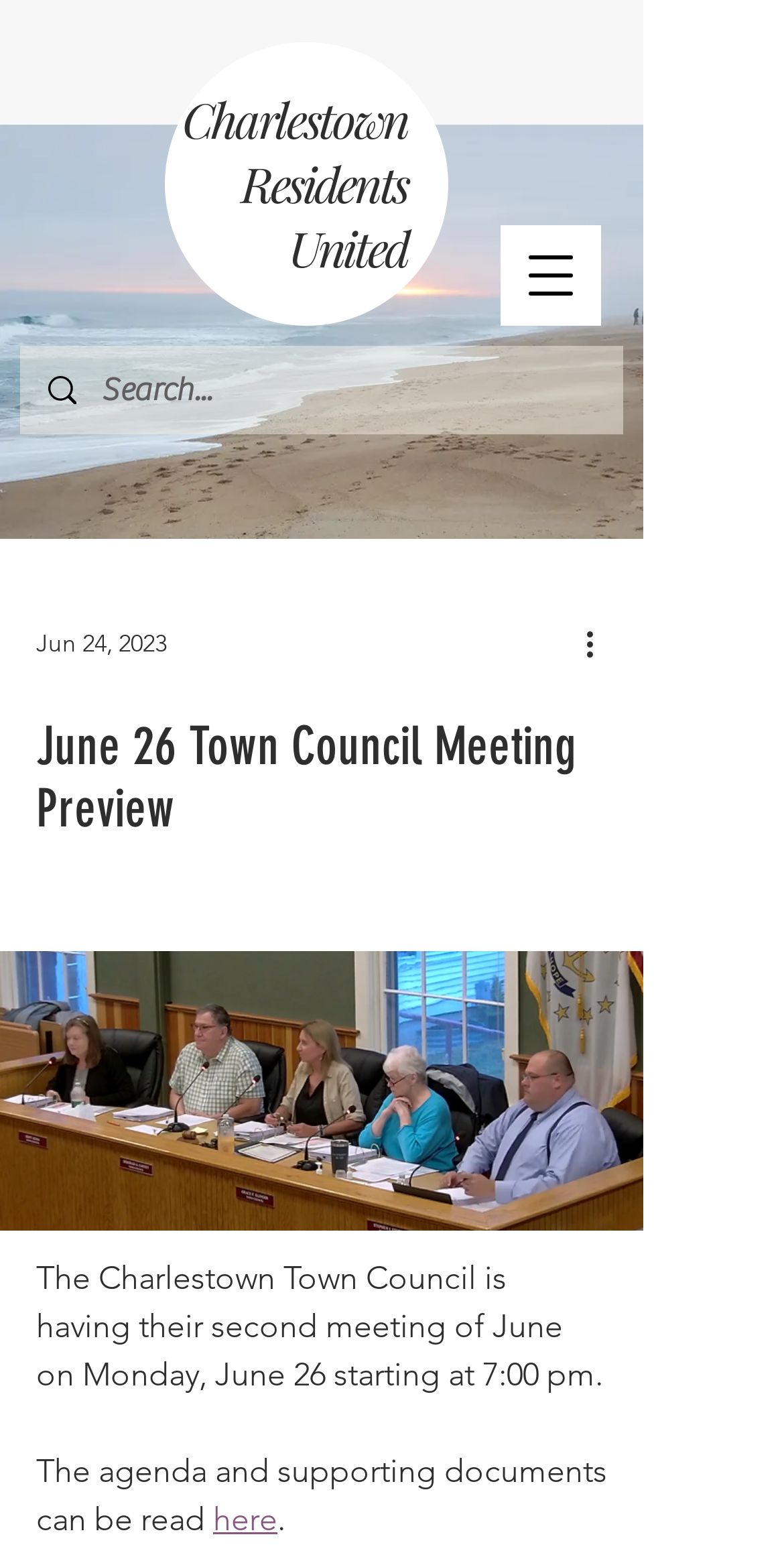Answer the question below in one word or phrase:
What is the date of the Town Council meeting?

June 26